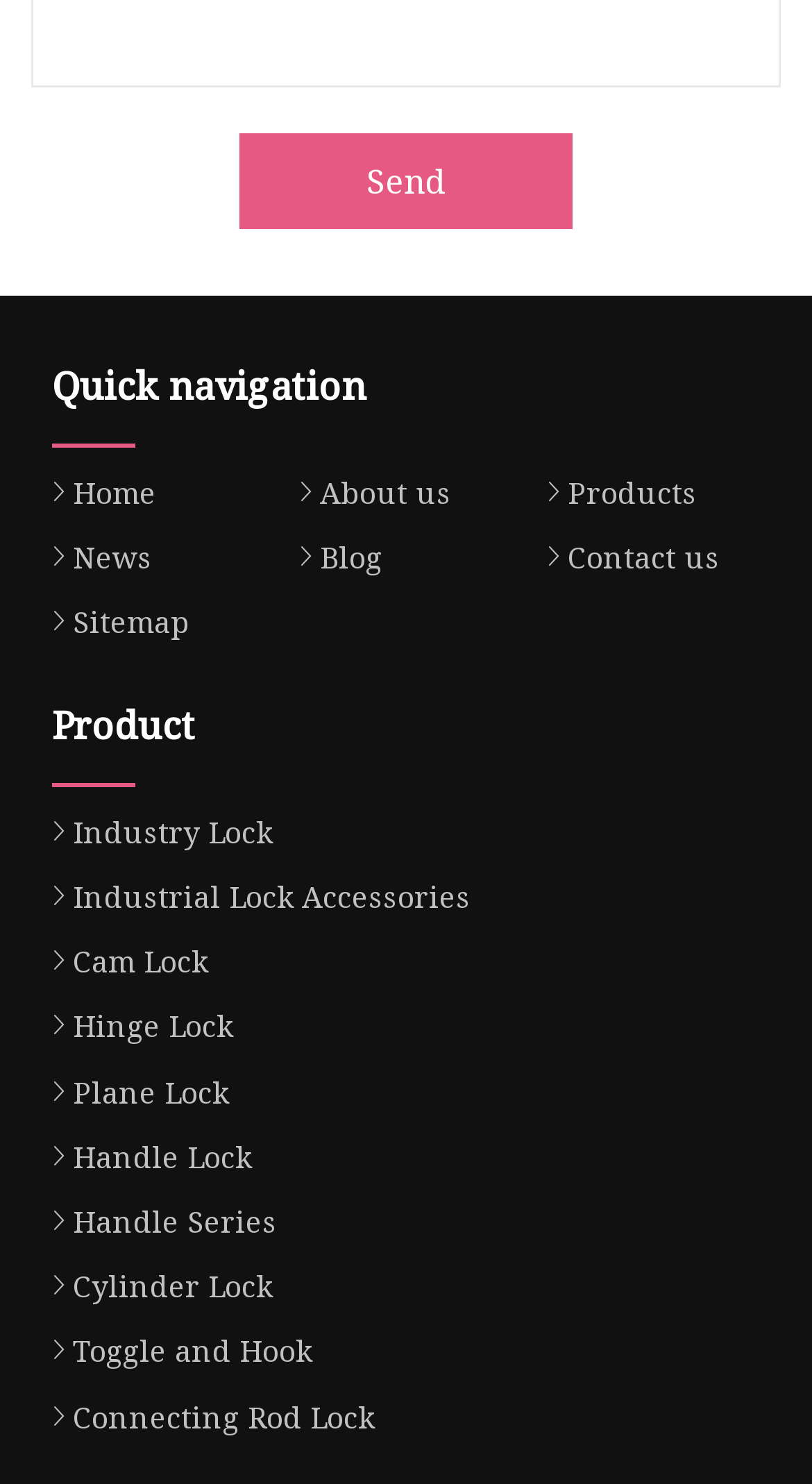Locate the bounding box coordinates of the area that needs to be clicked to fulfill the following instruction: "View 'Industry Lock' products". The coordinates should be in the format of four float numbers between 0 and 1, namely [left, top, right, bottom].

[0.038, 0.547, 0.336, 0.574]